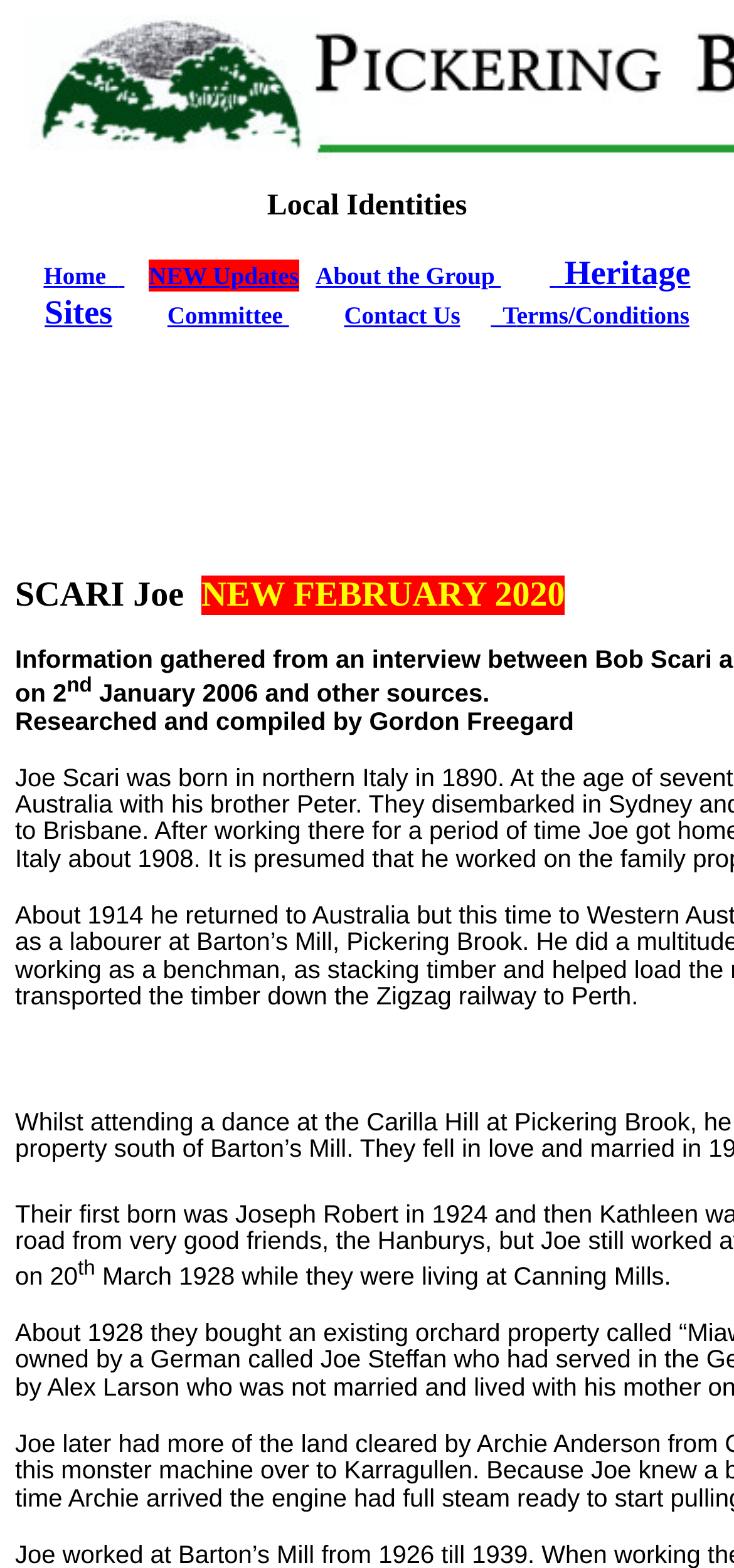Based on the image, please elaborate on the answer to the following question:
How many navigation menu items are there?

The navigation menu items are 'Home', 'NEW Updates', 'About the Group', 'Heritage Sites', 'Committee', 'Contact Us', and 'Terms/Conditions'. There are 7 items in total.